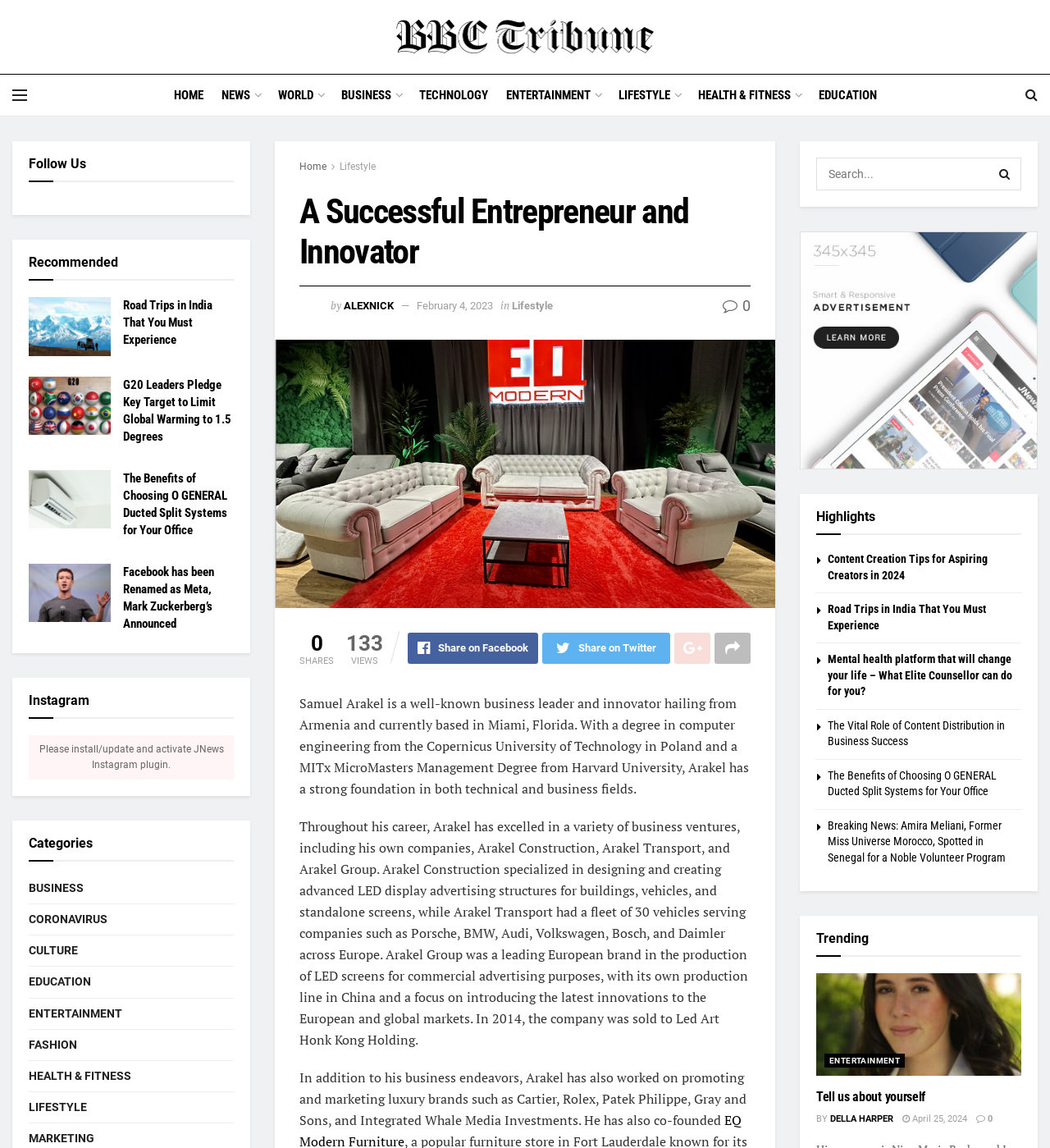What is the name of the entrepreneur featured on this webpage?
Based on the visual details in the image, please answer the question thoroughly.

The webpage has a heading 'A Successful Entrepreneur and Innovator' and a static text 'Samuel Arakel is a well-known business leader and innovator...' which indicates that the entrepreneur featured on this webpage is Samuel Arakel.